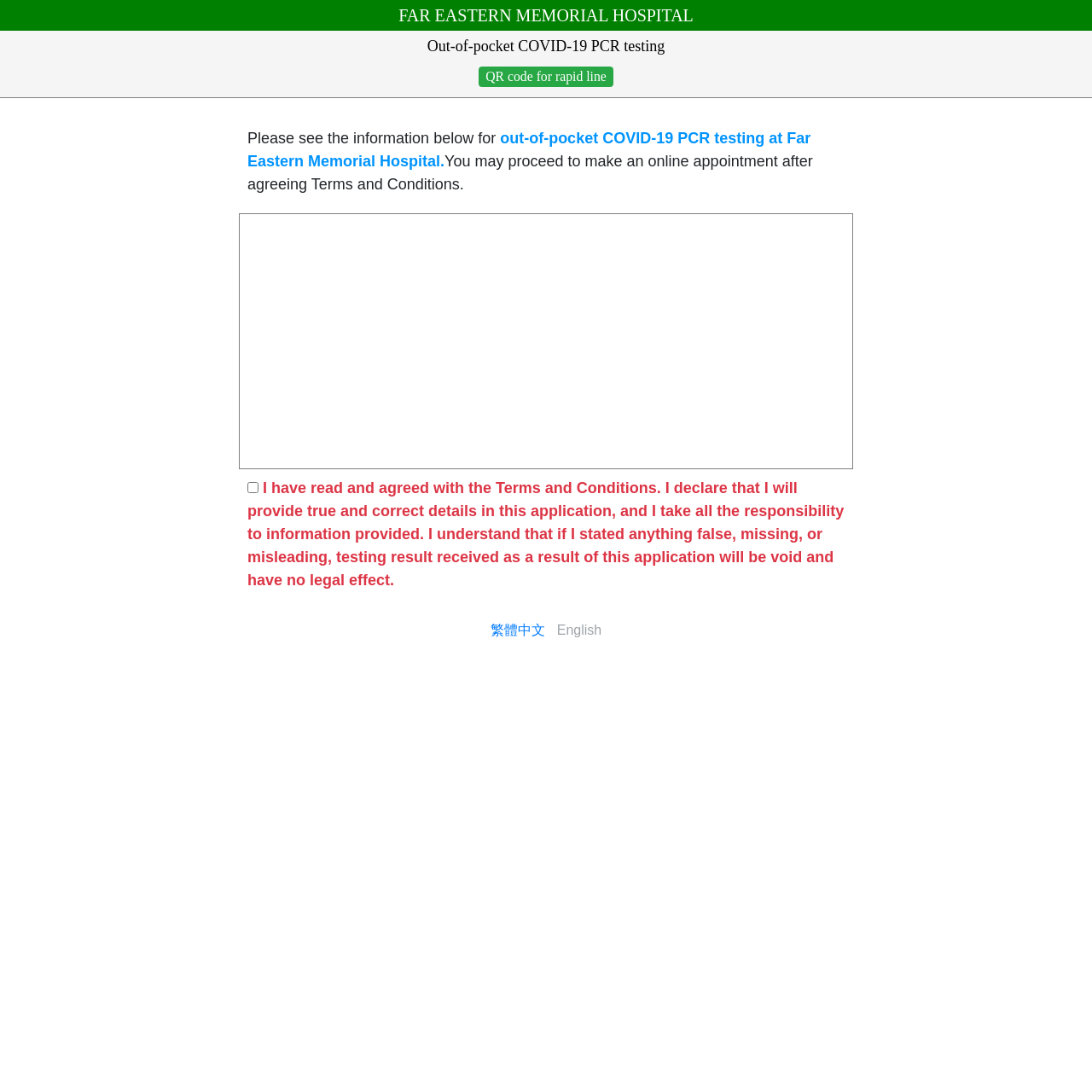Using the details from the image, please elaborate on the following question: What is the next step after agreeing to Terms and Conditions?

After agreeing to the Terms and Conditions by checking the checkbox, the user can proceed to make an online appointment. This is stated in the text above the checkbox, which says 'You may proceed to make an online appointment after agreeing Terms and Conditions.'